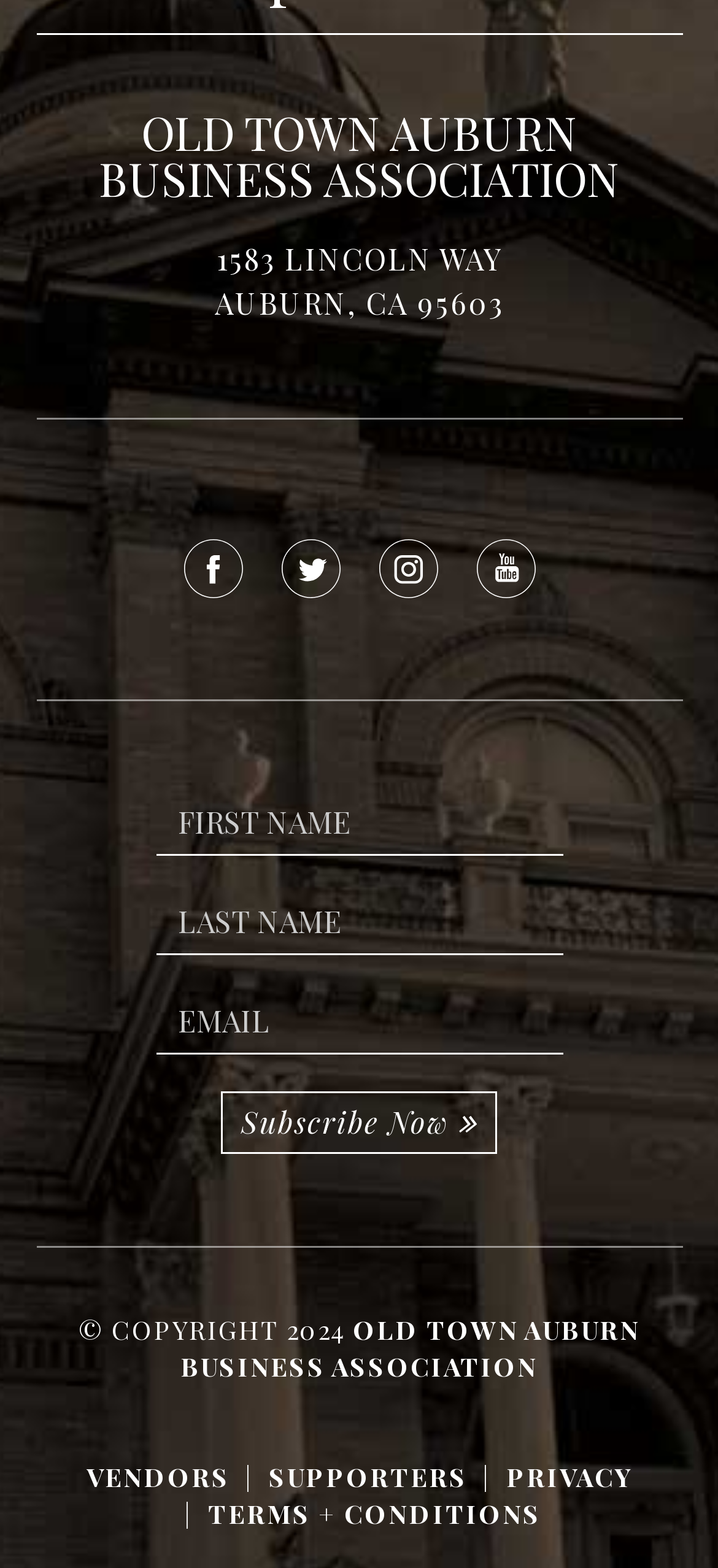Please identify the bounding box coordinates of the area that needs to be clicked to fulfill the following instruction: "Check privacy policy."

[0.705, 0.931, 0.879, 0.953]